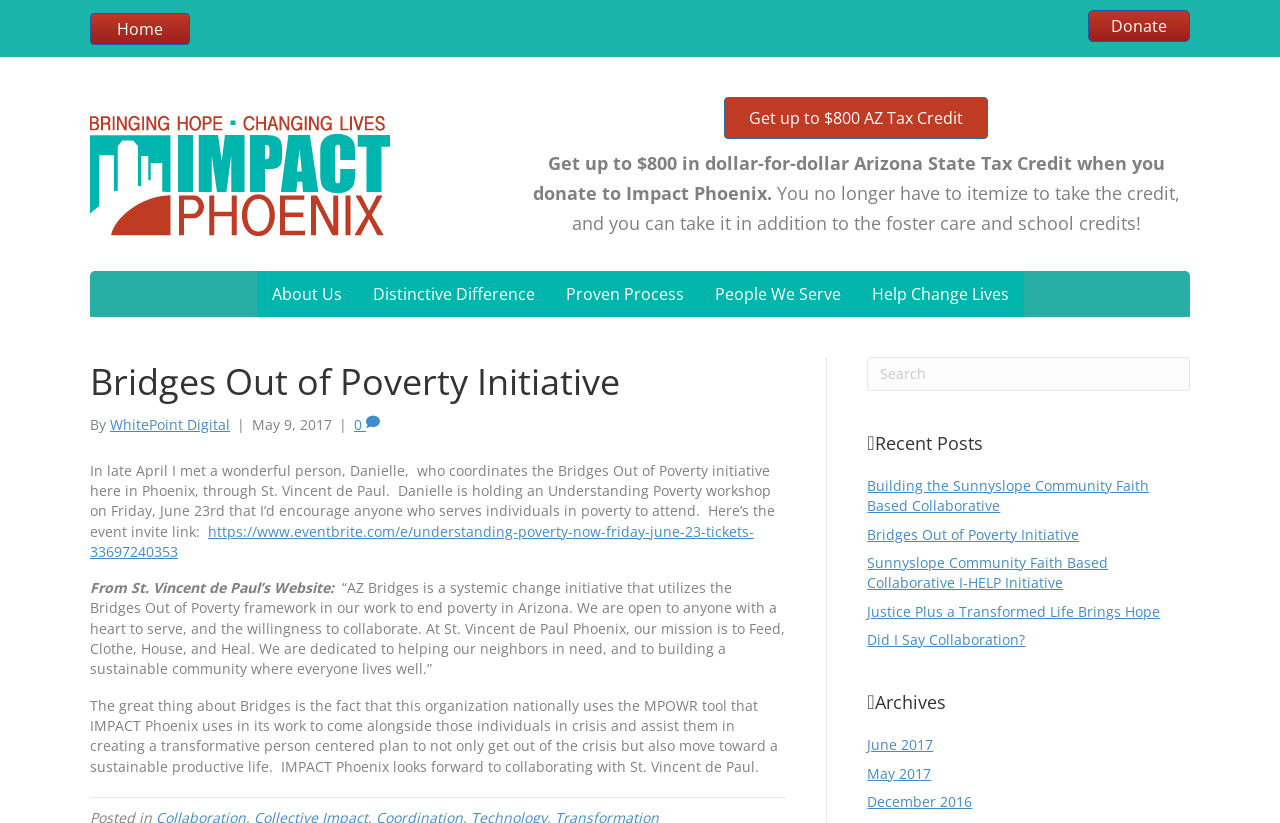Given the element description "Bridges Out of Poverty Initiative", identify the bounding box of the corresponding UI element.

[0.678, 0.638, 0.843, 0.661]